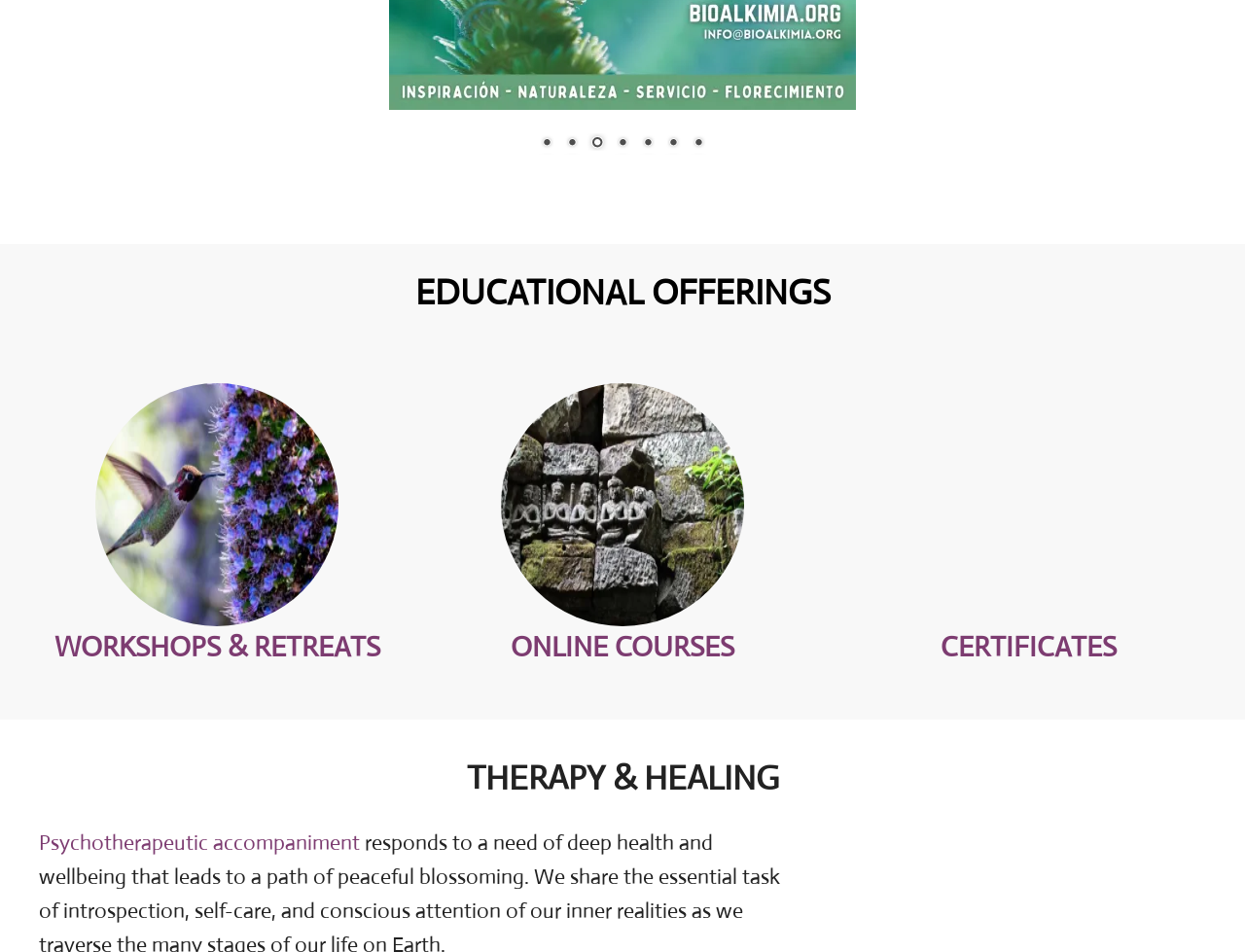Locate the bounding box coordinates of the clickable area needed to fulfill the instruction: "Learn about CERTIFICATES".

[0.755, 0.661, 0.896, 0.698]